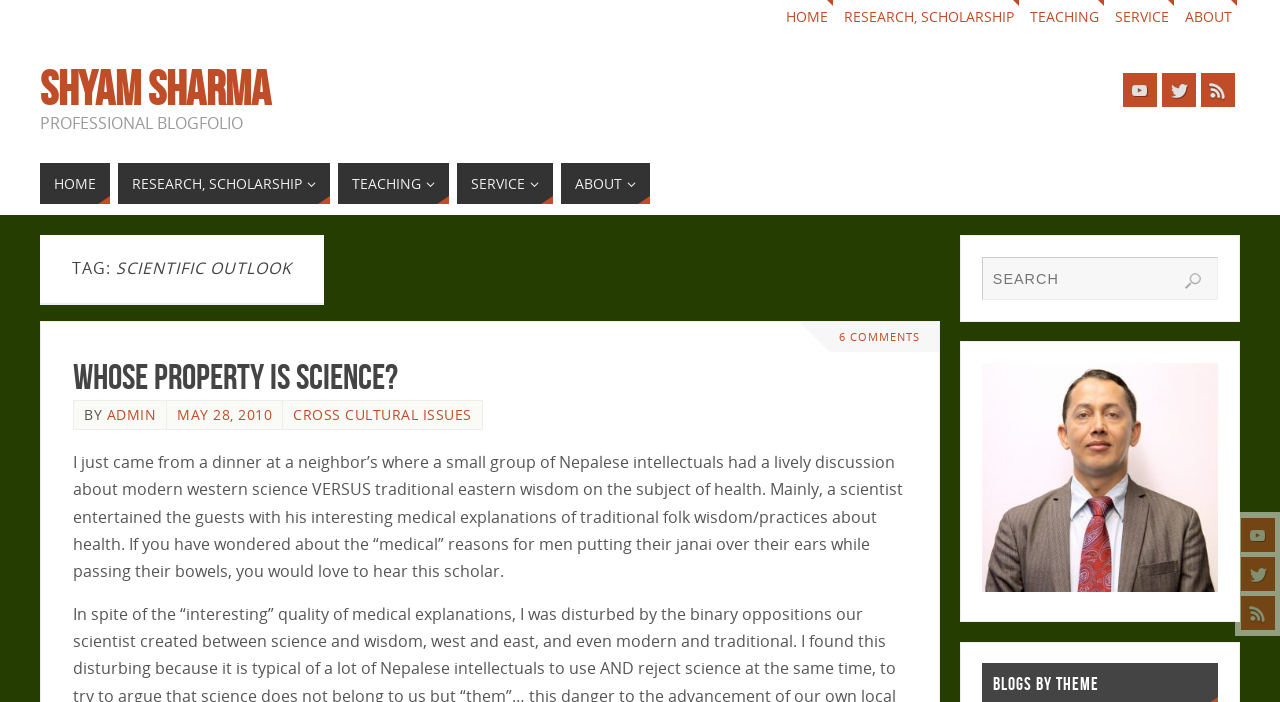Please find the bounding box coordinates for the clickable element needed to perform this instruction: "search for something".

[0.767, 0.366, 0.952, 0.428]